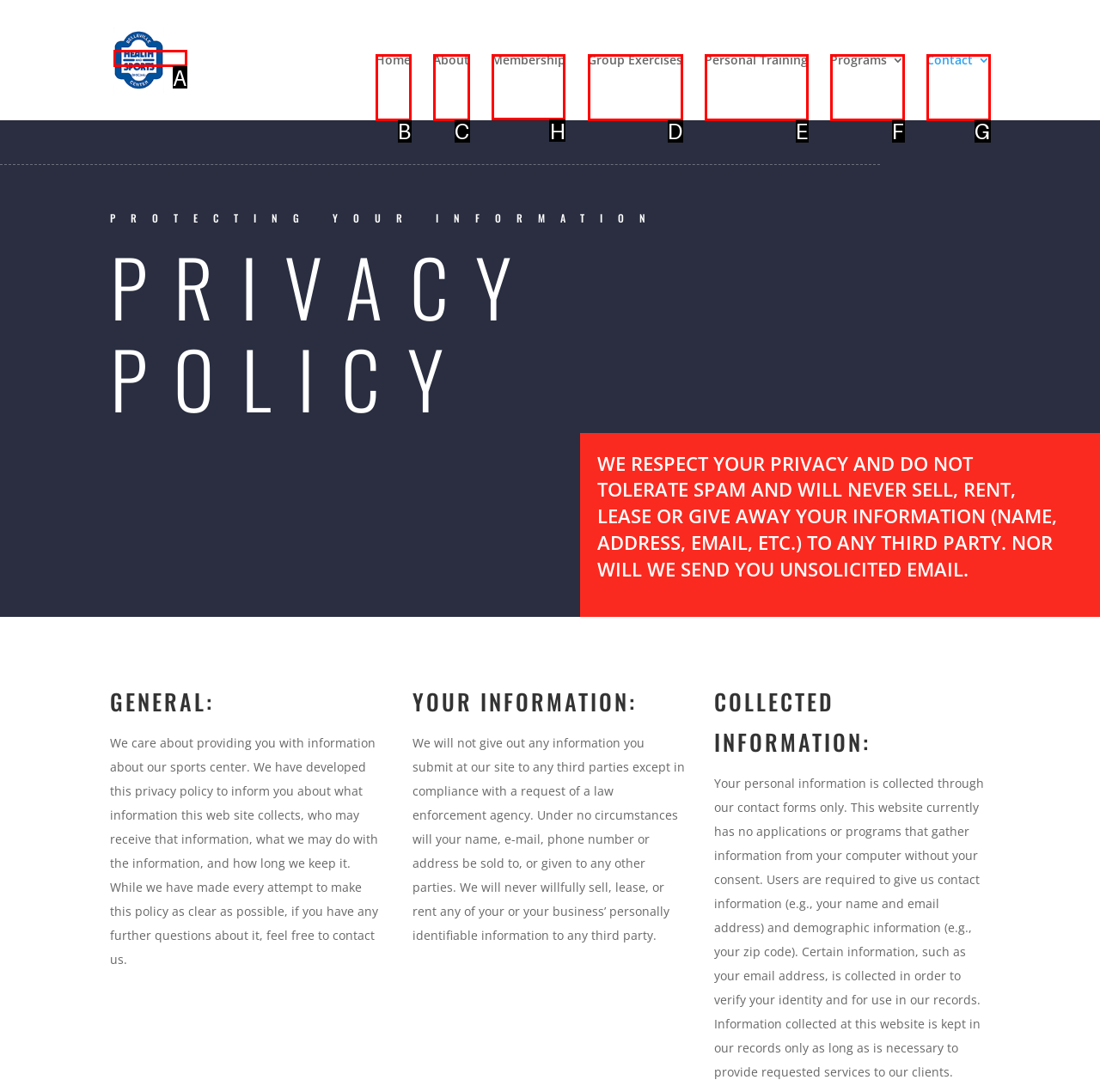Provide the letter of the HTML element that you need to click on to perform the task: learn about membership.
Answer with the letter corresponding to the correct option.

H